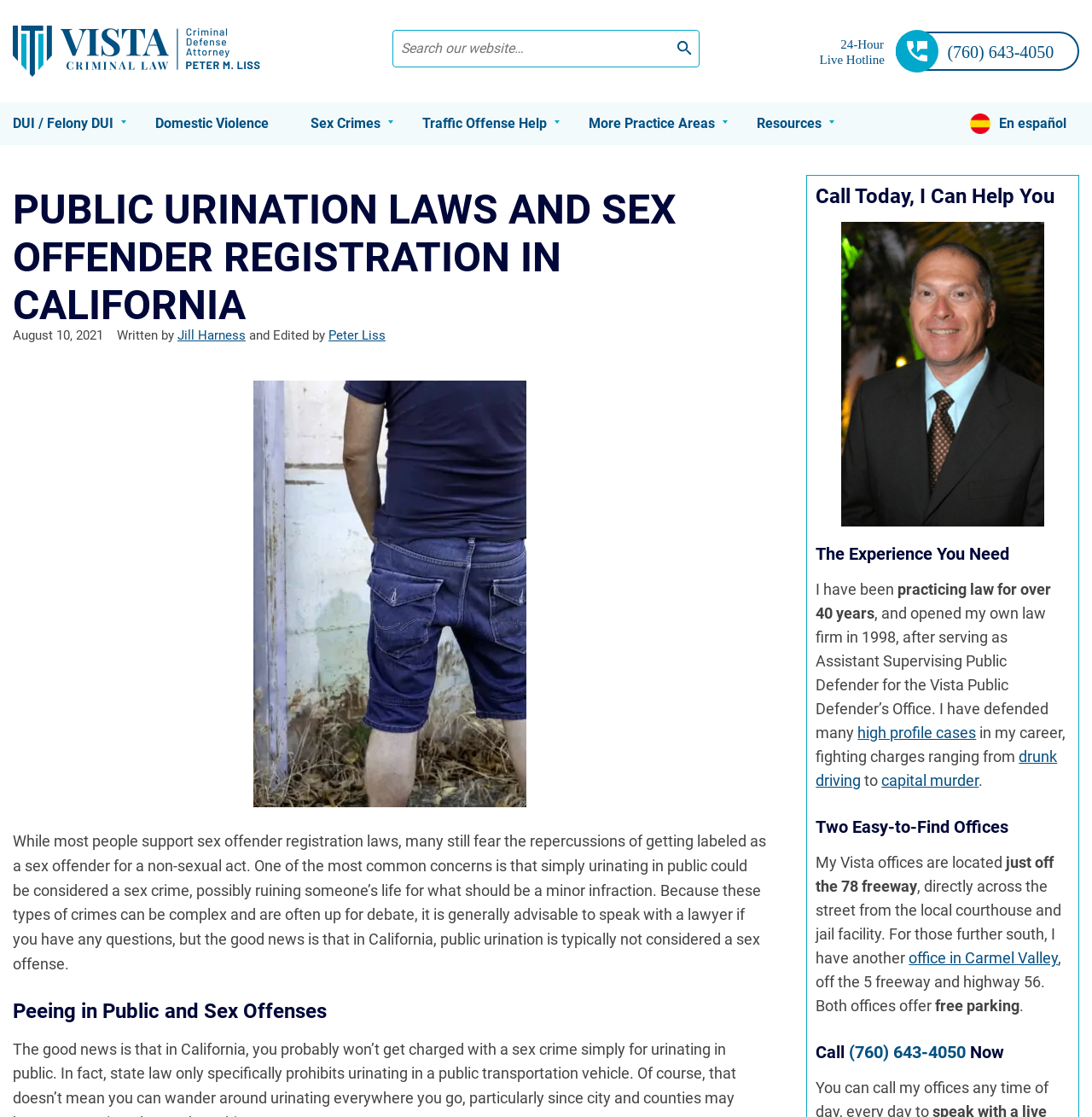Please answer the following question using a single word or phrase: 
Who is the author of the article?

Jill Harness and Peter Liss